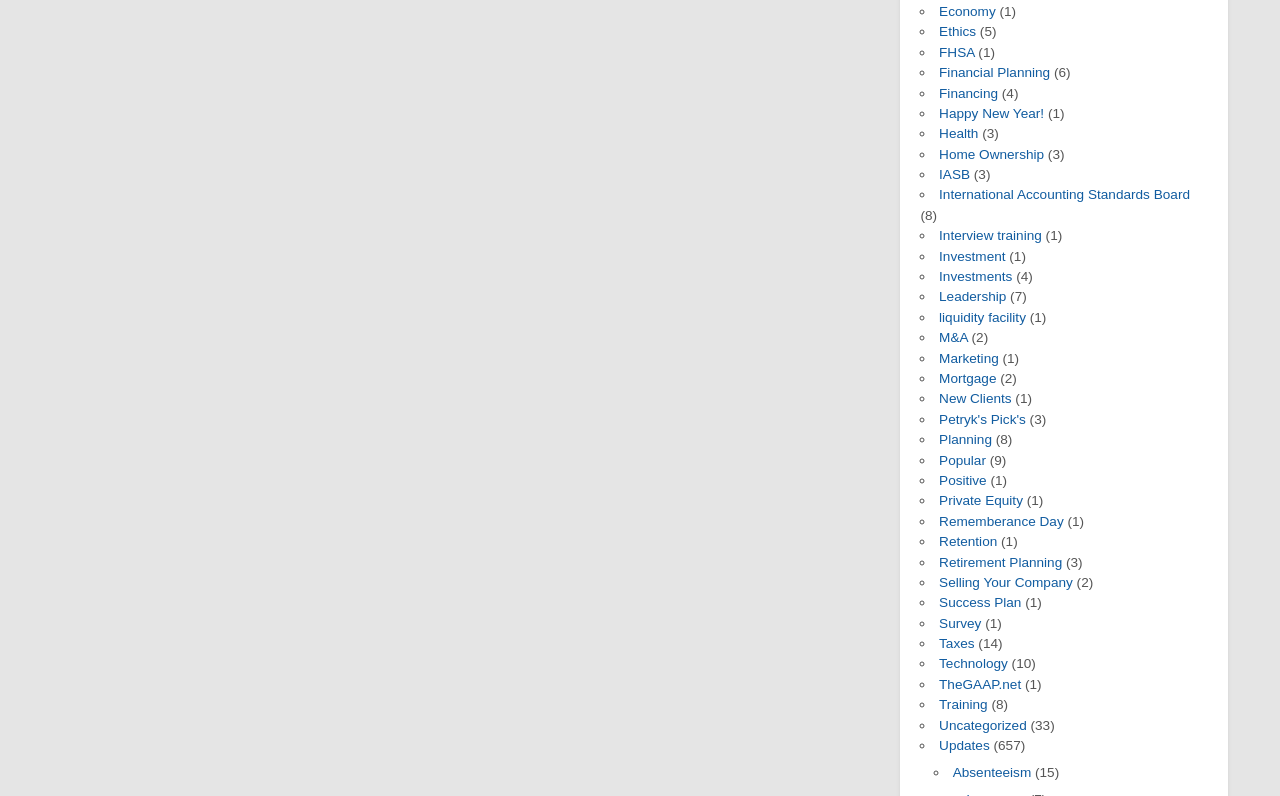Identify the bounding box coordinates of the section that should be clicked to achieve the task described: "Explore Private Equity".

[0.734, 0.62, 0.799, 0.639]